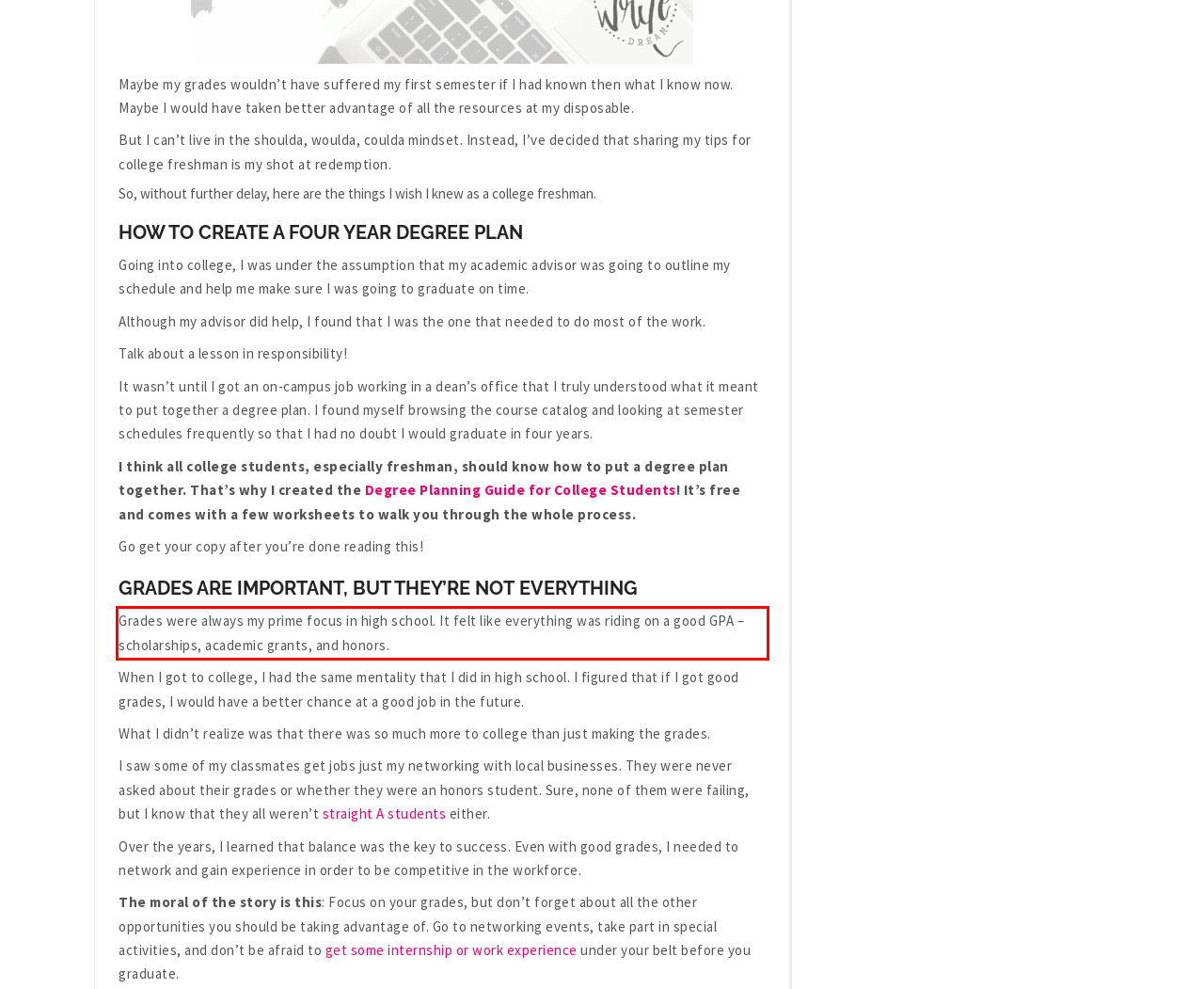Given a screenshot of a webpage, identify the red bounding box and perform OCR to recognize the text within that box.

Grades were always my prime focus in high school. It felt like everything was riding on a good GPA – scholarships, academic grants, and honors.